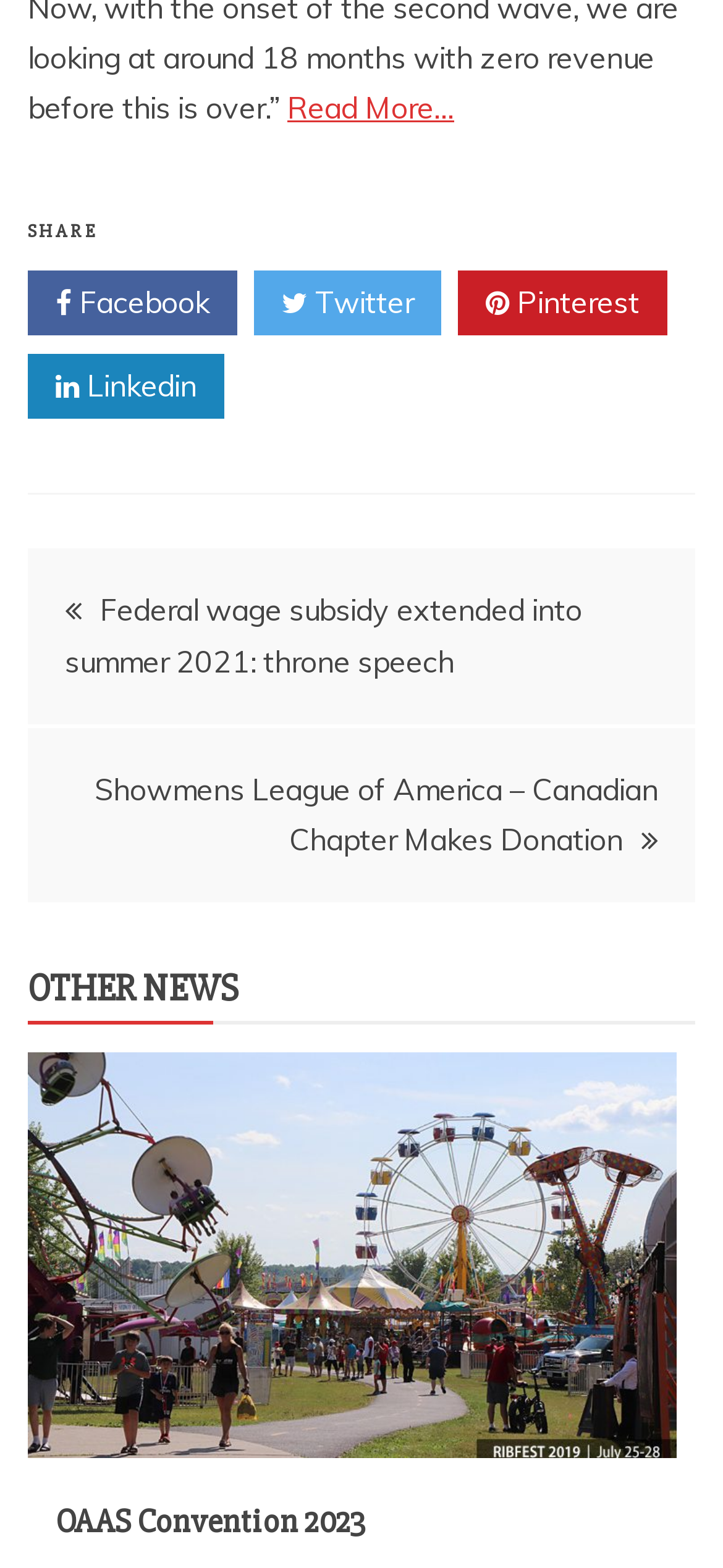Determine the bounding box coordinates of the target area to click to execute the following instruction: "Collapse sidebar."

None